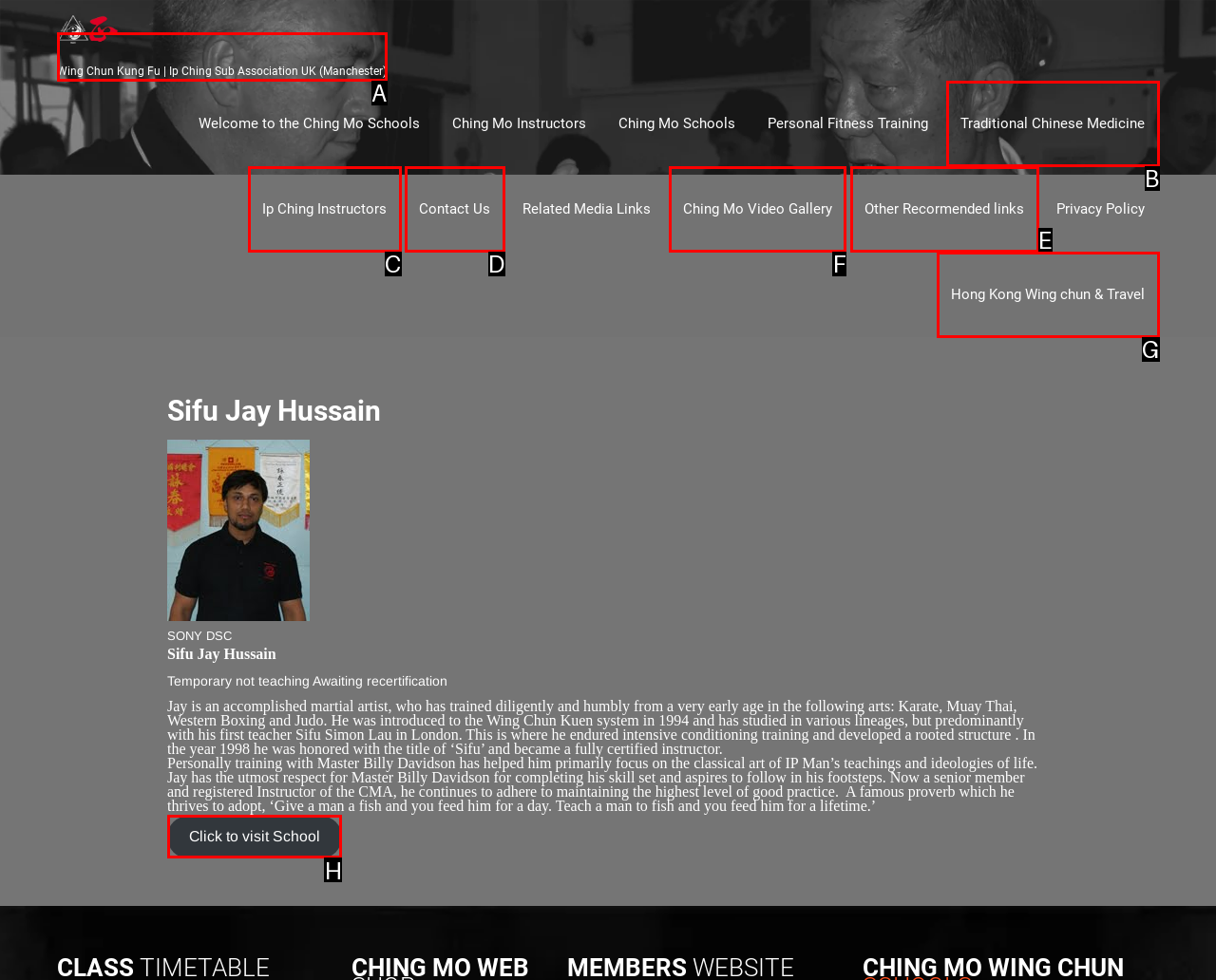Determine the HTML element to be clicked to complete the task: View the Ching Mo Video Gallery. Answer by giving the letter of the selected option.

F